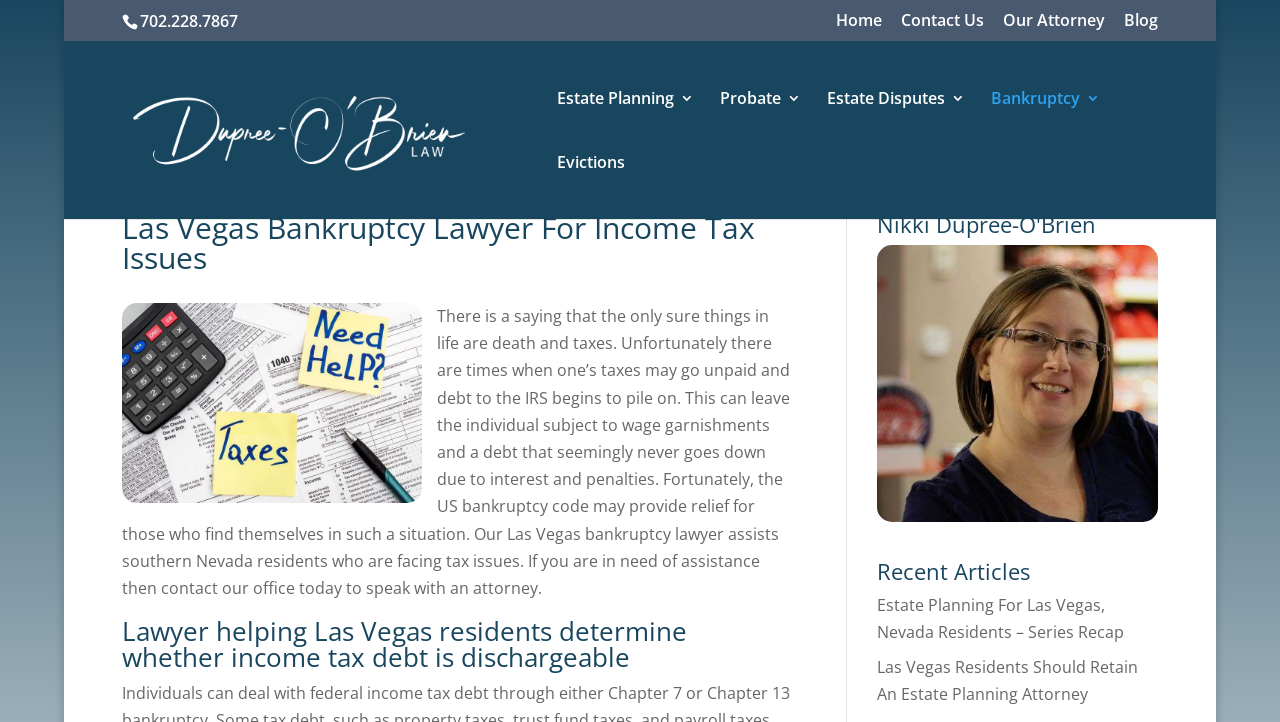Find the bounding box coordinates for the UI element that matches this description: "Estate Planning".

[0.435, 0.126, 0.542, 0.215]